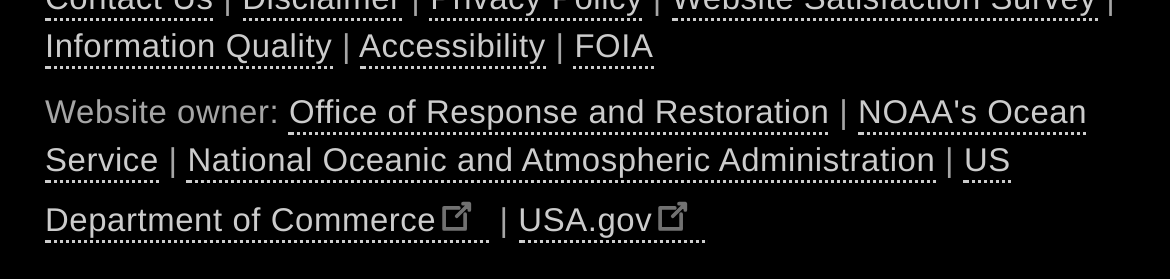Please identify the bounding box coordinates of the clickable area that will allow you to execute the instruction: "Click on August 2022".

[0.092, 0.043, 0.322, 0.237]